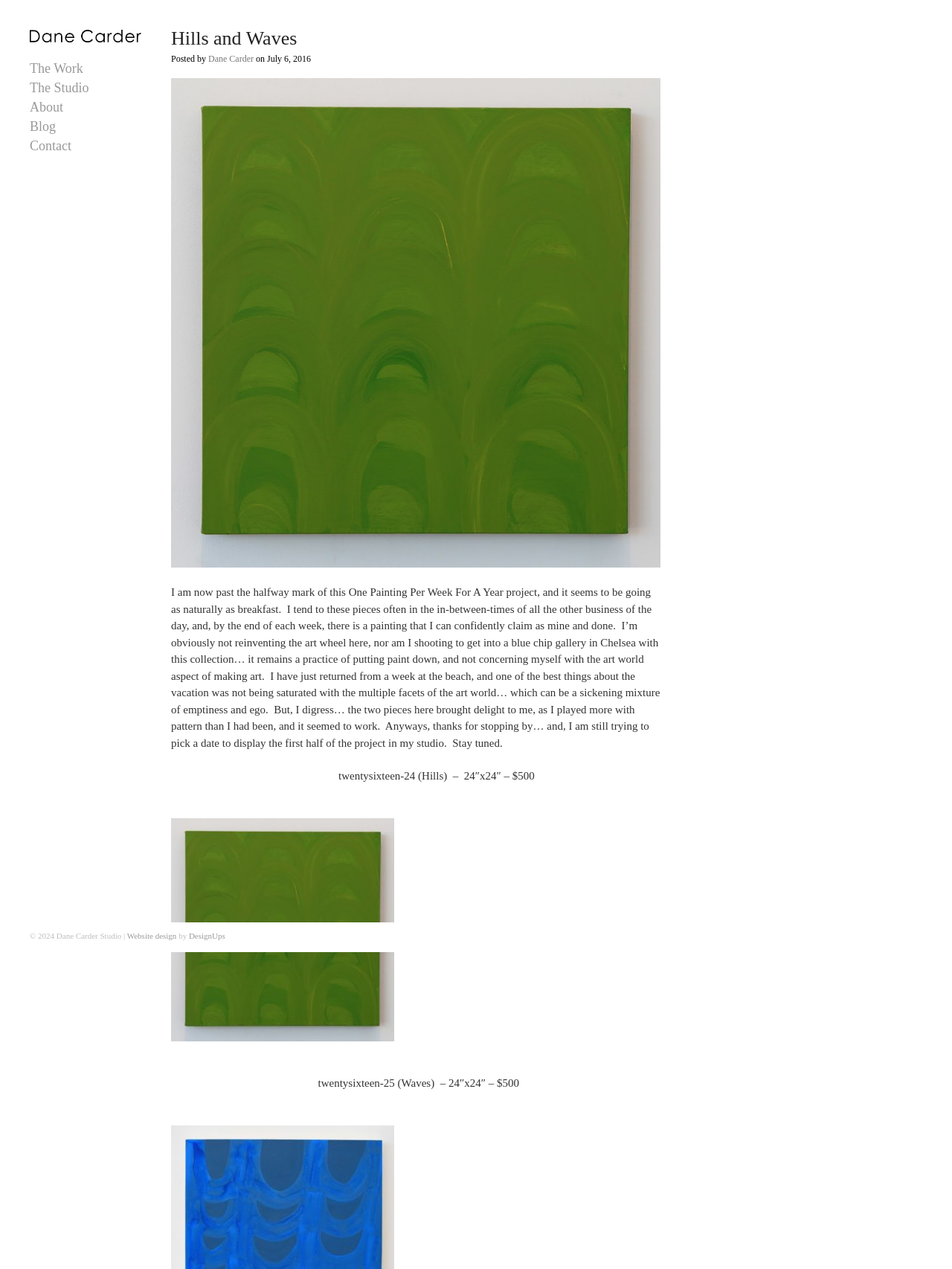Use a single word or phrase to answer the question:
What is the date of the blog post?

July 6, 2016